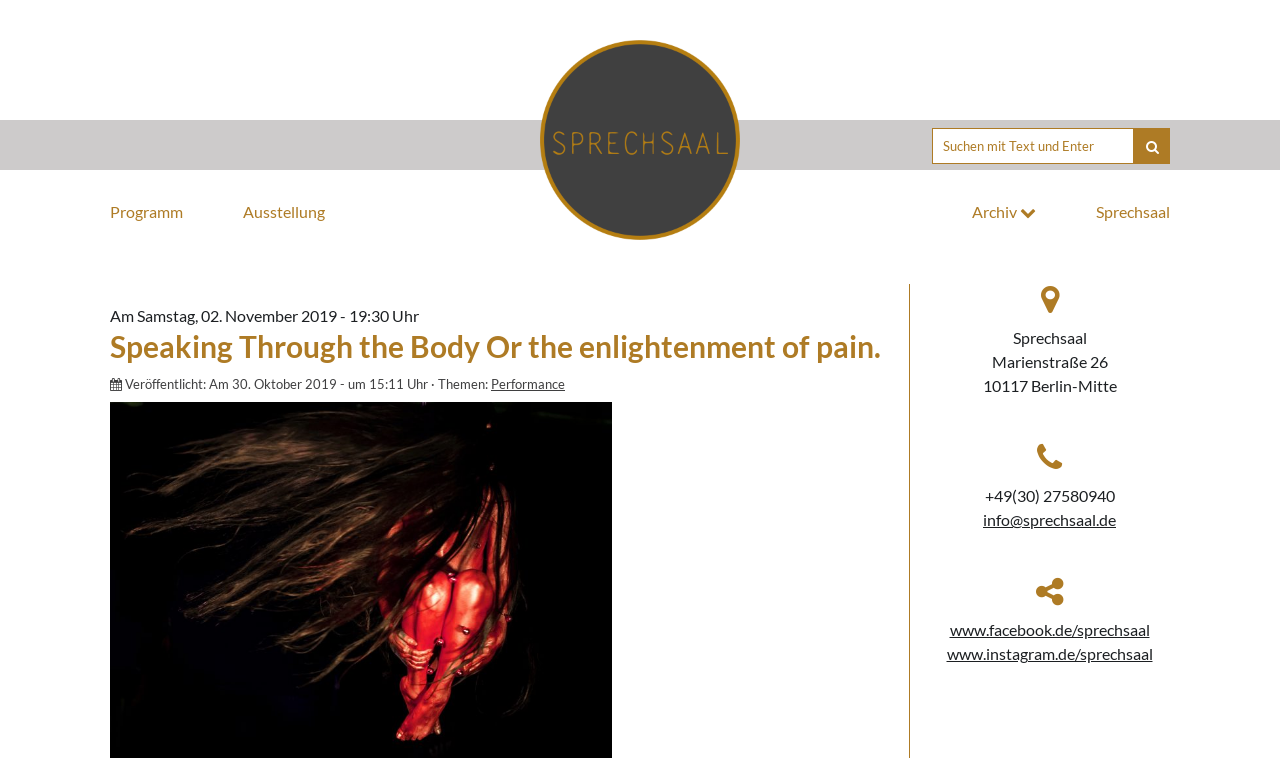Locate and generate the text content of the webpage's heading.

Speaking Through the Body Or the enlightenment of pain.